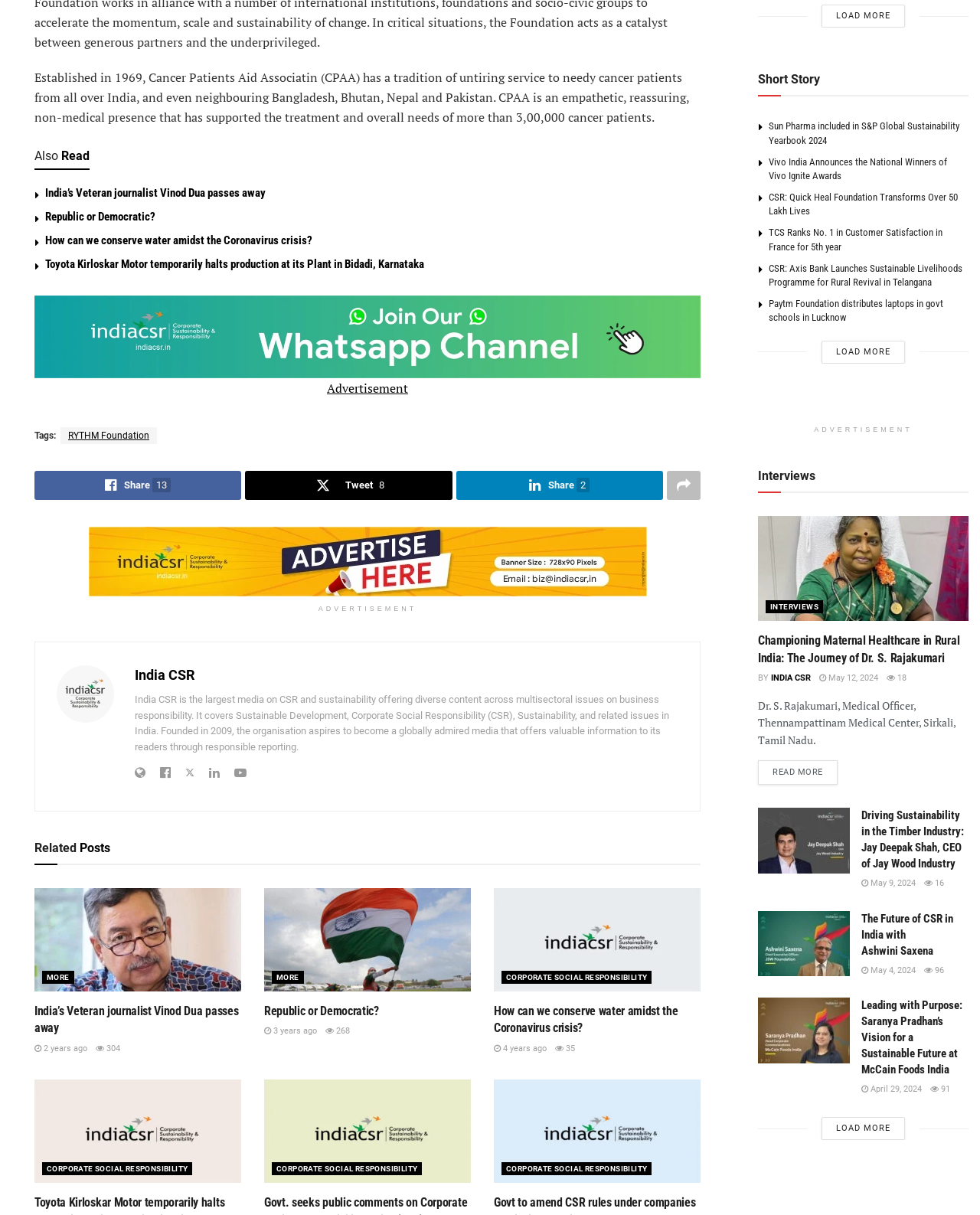Please identify the bounding box coordinates of the clickable area that will fulfill the following instruction: "Read the article 'India’s Veteran journalist Vinod Dua passes away'". The coordinates should be in the format of four float numbers between 0 and 1, i.e., [left, top, right, bottom].

[0.046, 0.152, 0.711, 0.165]